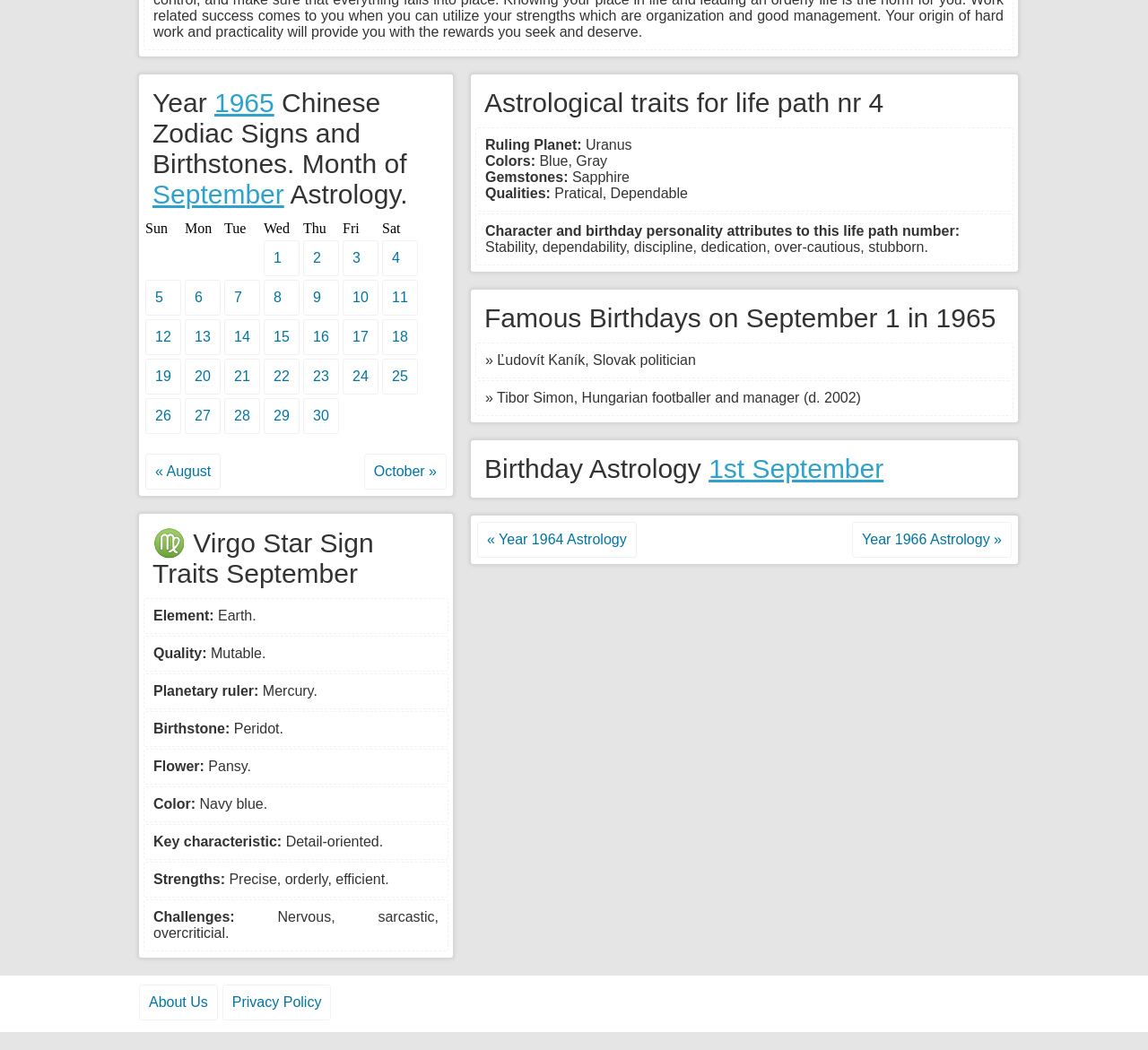Determine the bounding box coordinates of the element that should be clicked to execute the following command: "Select the date 1".

[0.23, 0.229, 0.261, 0.263]